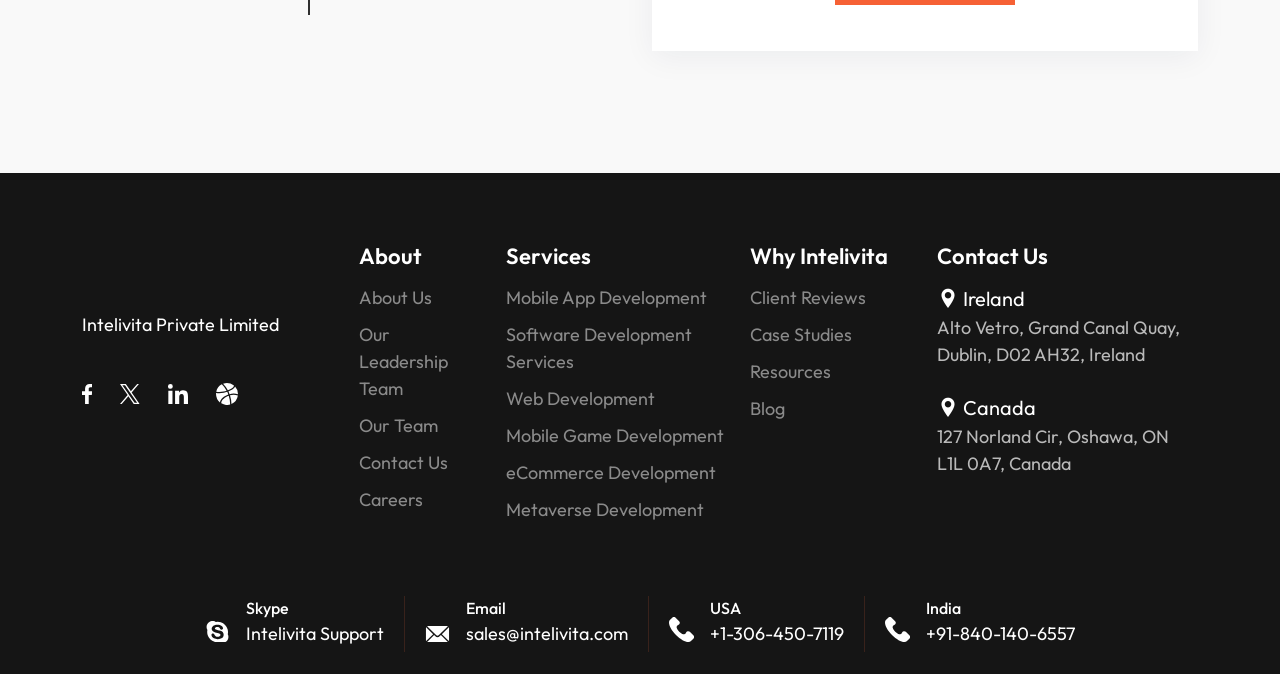Please locate the bounding box coordinates of the element that should be clicked to complete the given instruction: "Click on Facebook".

[0.064, 0.553, 0.072, 0.605]